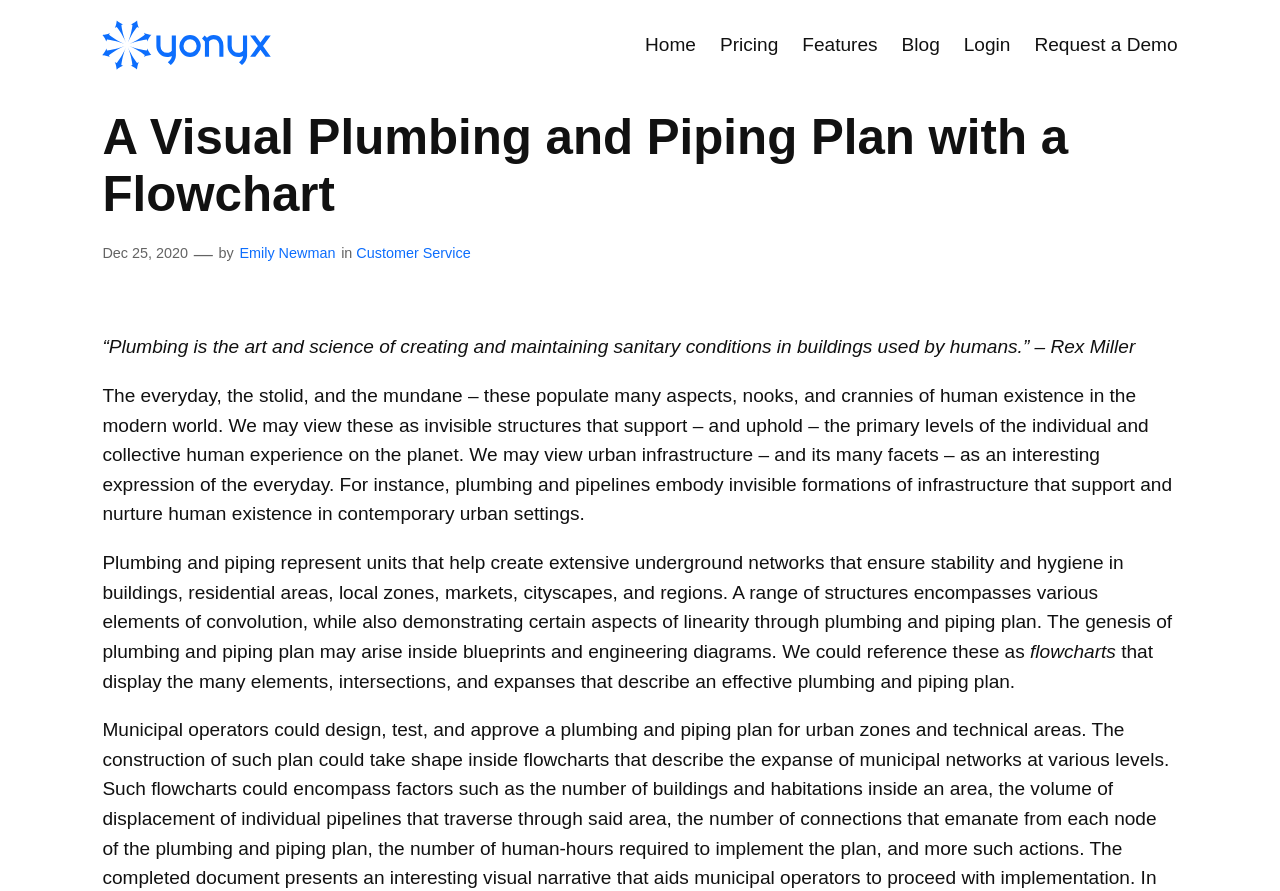Give a concise answer of one word or phrase to the question: 
What is the primary menu item after 'Home'?

Pricing